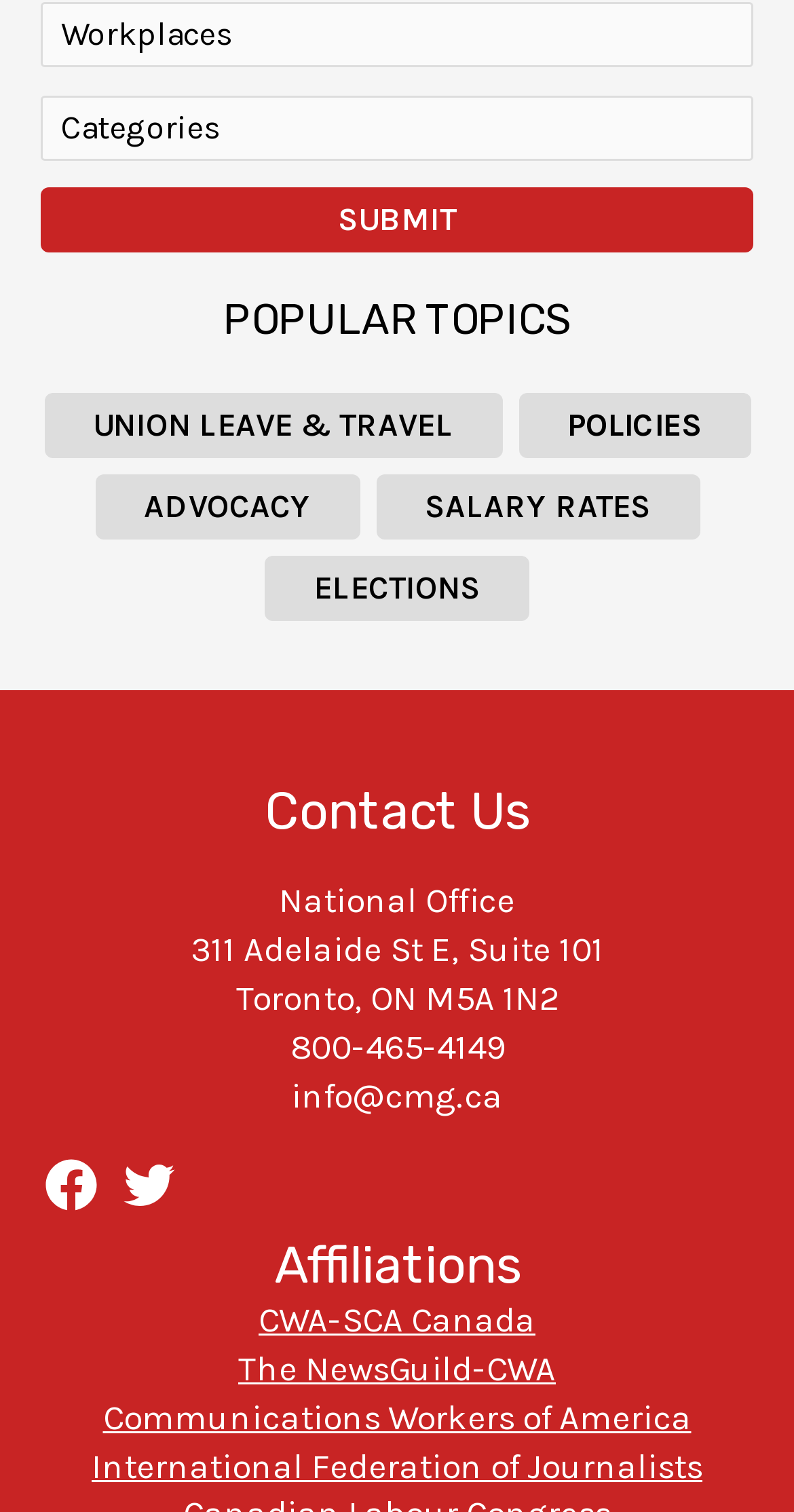Bounding box coordinates are specified in the format (top-left x, top-left y, bottom-right x, bottom-right y). All values are floating point numbers bounded between 0 and 1. Please provide the bounding box coordinate of the region this sentence describes: Policies

[0.653, 0.26, 0.945, 0.303]